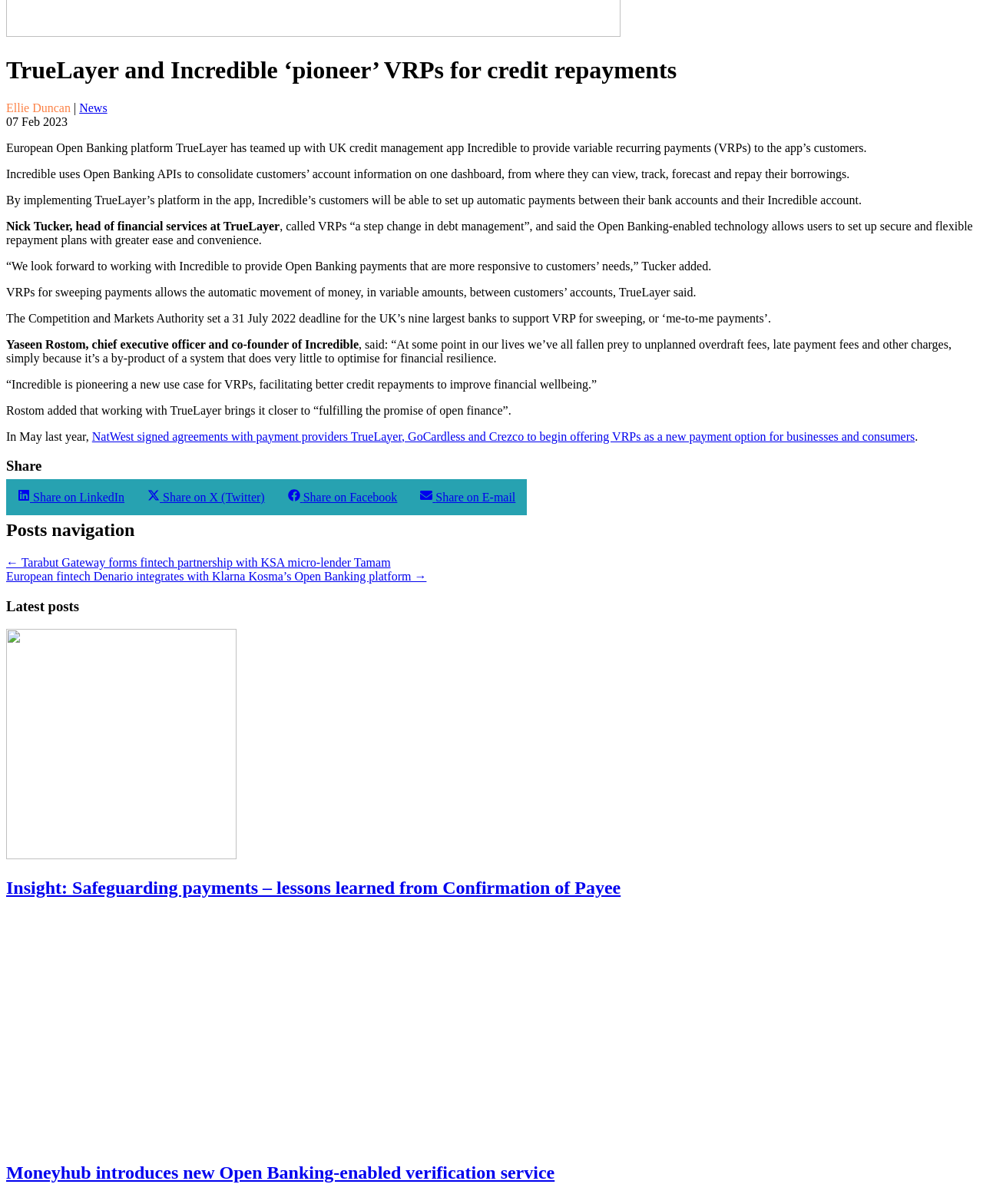Please specify the bounding box coordinates of the element that should be clicked to execute the given instruction: 'view April 2023'. Ensure the coordinates are four float numbers between 0 and 1, expressed as [left, top, right, bottom].

None